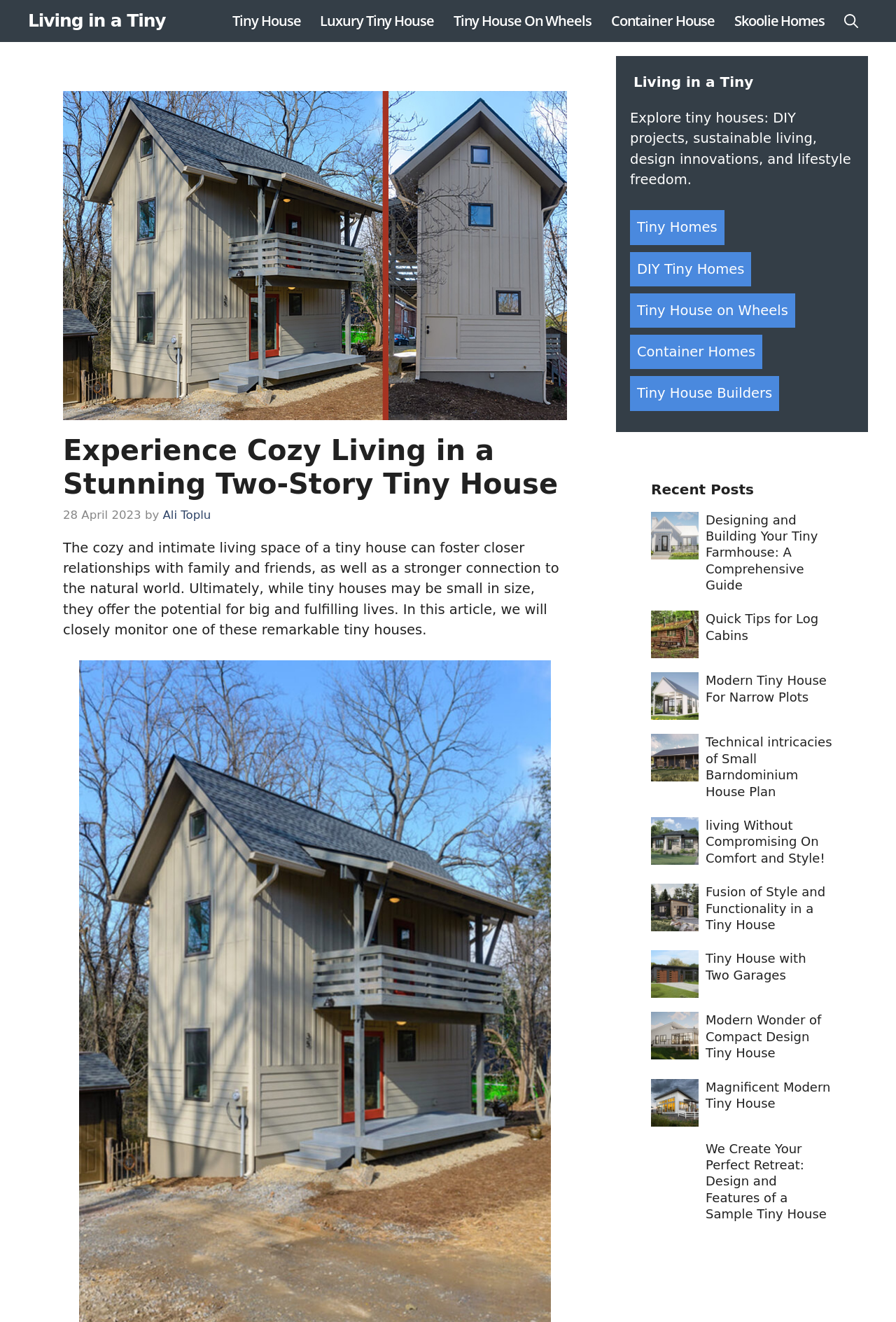Pinpoint the bounding box coordinates of the element you need to click to execute the following instruction: "Open search". The bounding box should be represented by four float numbers between 0 and 1, in the format [left, top, right, bottom].

[0.931, 0.0, 0.969, 0.032]